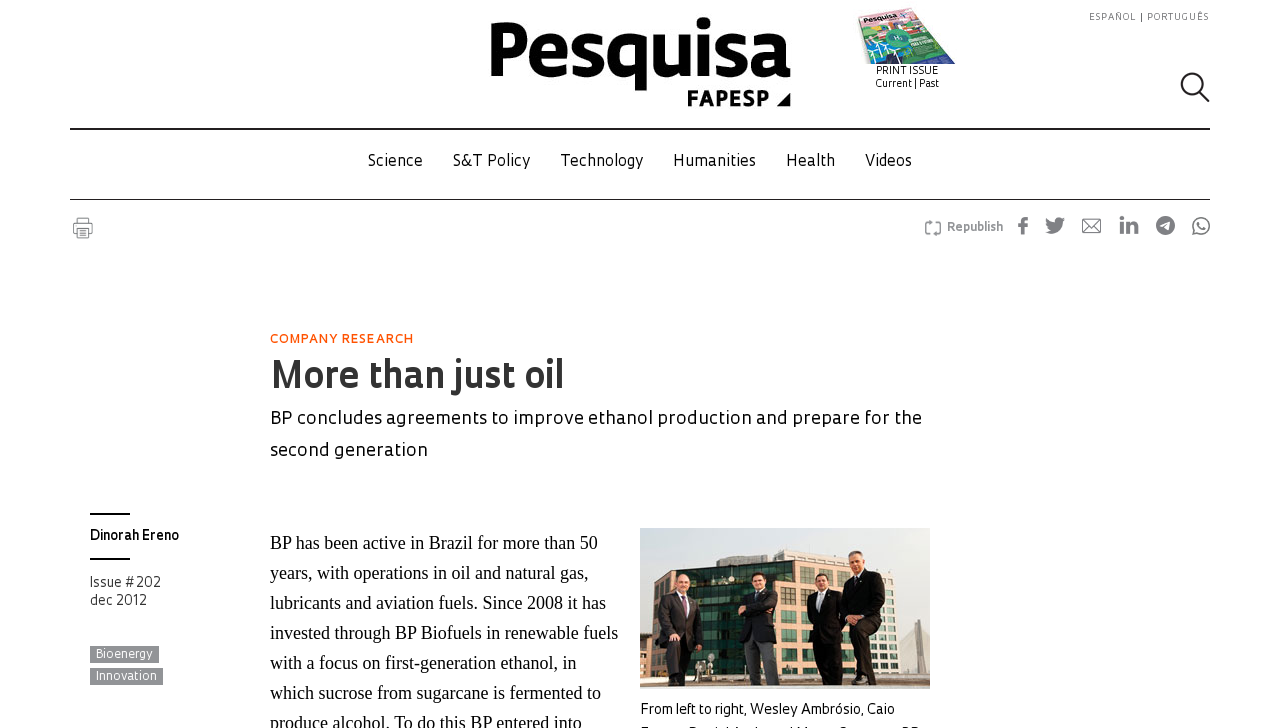Give a complete and precise description of the webpage's appearance.

The webpage appears to be an article or research publication page, with a focus on BP's activities in Brazil. At the top, there is a prominent link with an accompanying image, followed by another link and an image. To the right of these elements, there are options to switch between languages, including Español and Português.

Below these top elements, there is a search bar with a button. On the left side of the page, there are links to various categories, including Science, S&T Policy, Technology, Humanities, Health, and Videos.

The main content of the page is divided into sections, with headings such as "COMPANY RESEARCH" and "More than just oil". The article discusses BP's agreements to improve ethanol production and prepare for the second generation. There are also links to related topics, such as Bioenergy and Innovation.

Throughout the page, there are social media sharing links, including Facebook, Twitter, LinkedIn, and WhatsApp, each accompanied by an icon. Additionally, there are links to print or republish the article.

There are several images on the page, including one that takes up a significant portion of the right side of the page. The overall layout is organized, with clear headings and concise text.